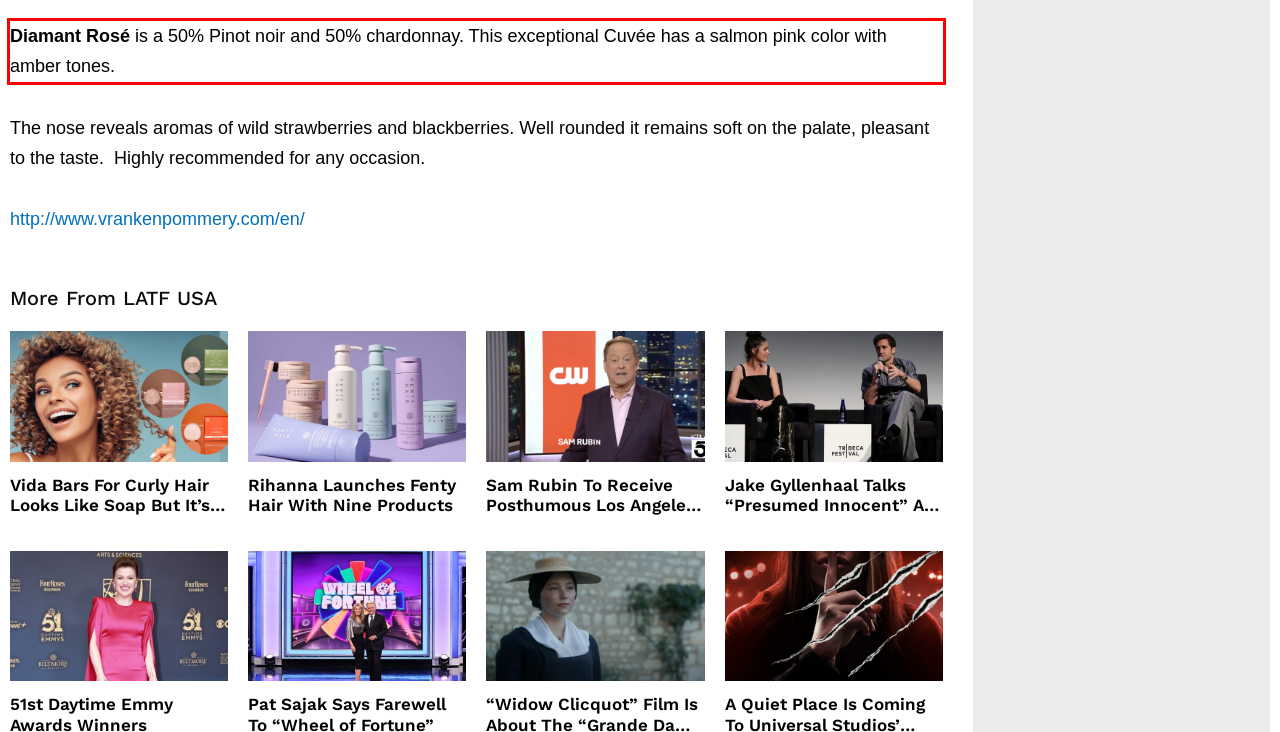Analyze the screenshot of the webpage that features a red bounding box and recognize the text content enclosed within this red bounding box.

Diamant Rosé is a 50% Pinot noir and 50% chardonnay. This exceptional Cuvée has a salmon pink color with amber tones.